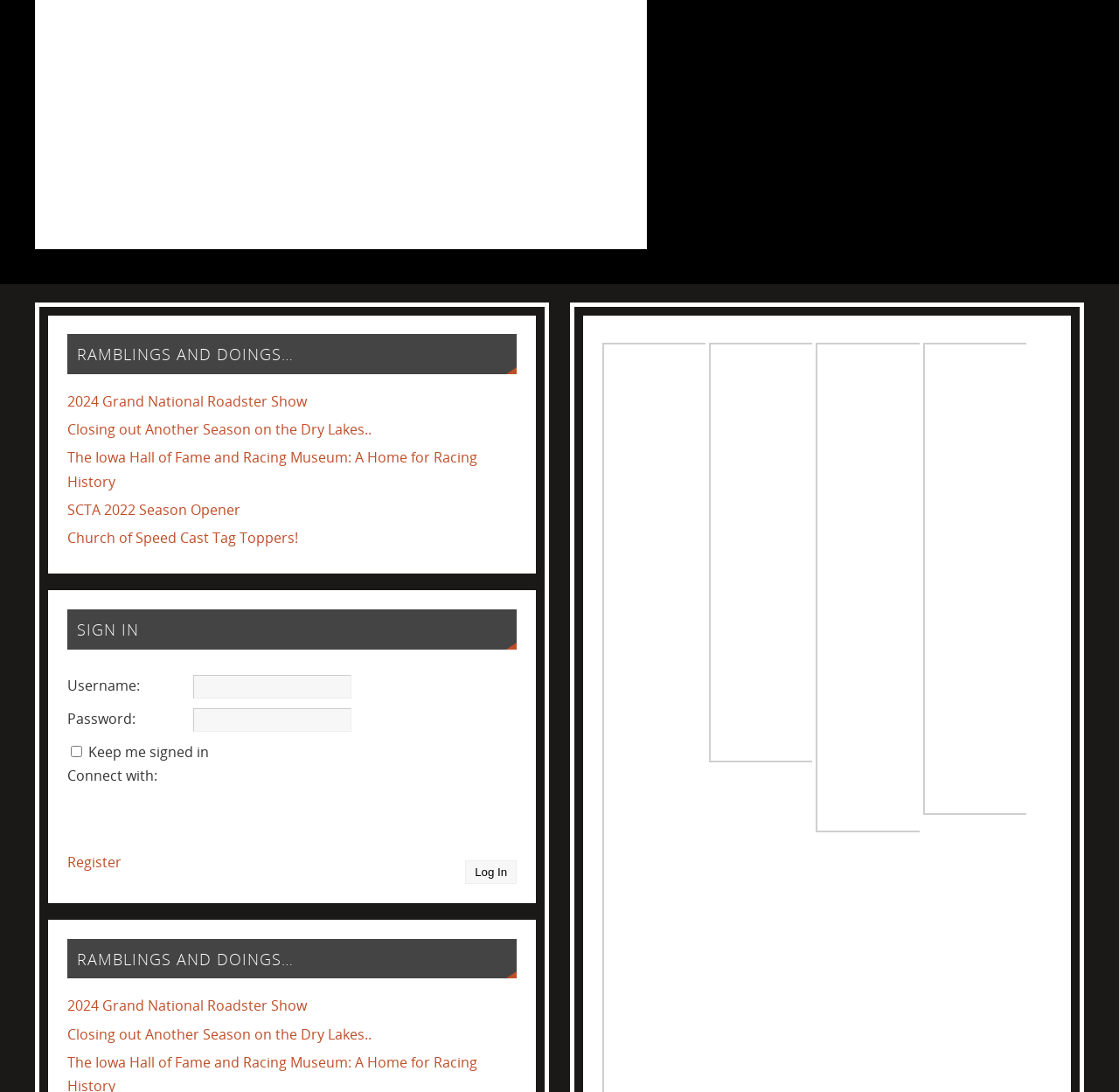Answer the question in one word or a short phrase:
What type of event is mentioned?

Car show